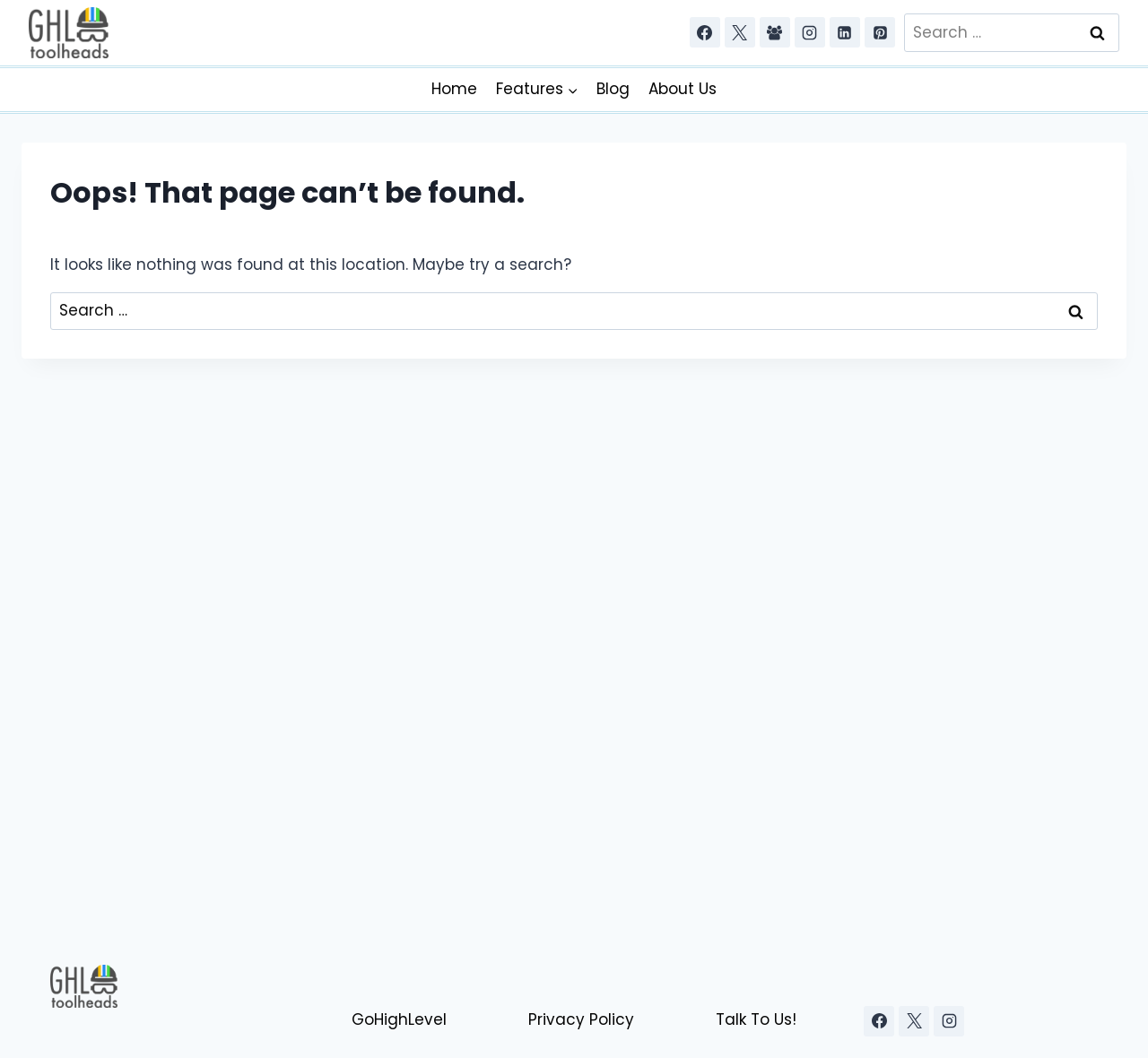Please determine the bounding box coordinates of the element to click in order to execute the following instruction: "Go to Home page". The coordinates should be four float numbers between 0 and 1, specified as [left, top, right, bottom].

[0.368, 0.064, 0.424, 0.105]